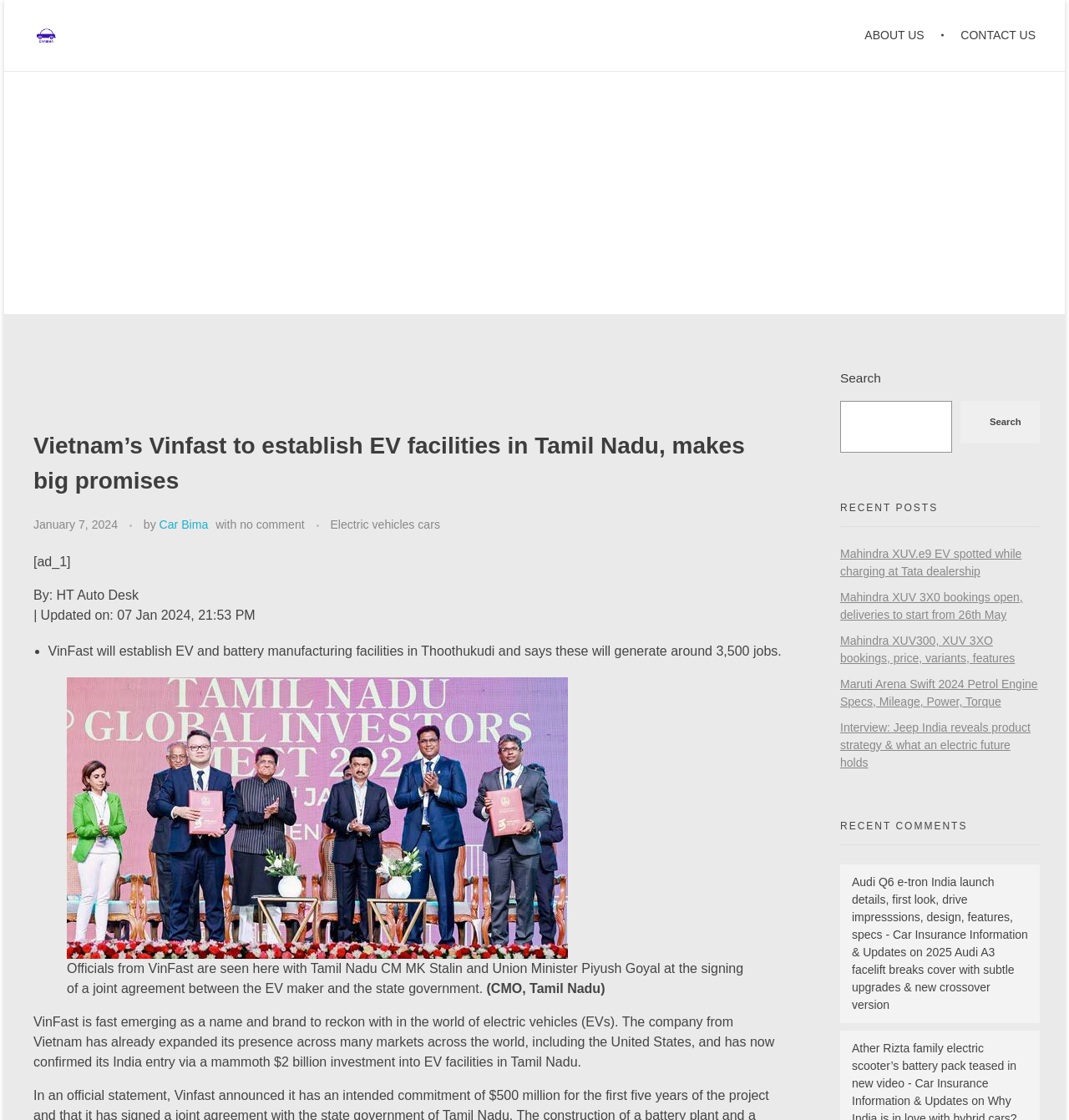Find the bounding box coordinates for the UI element whose description is: "Learn about shopping". The coordinates should be four float numbers between 0 and 1, in the format [left, top, right, bottom].

None